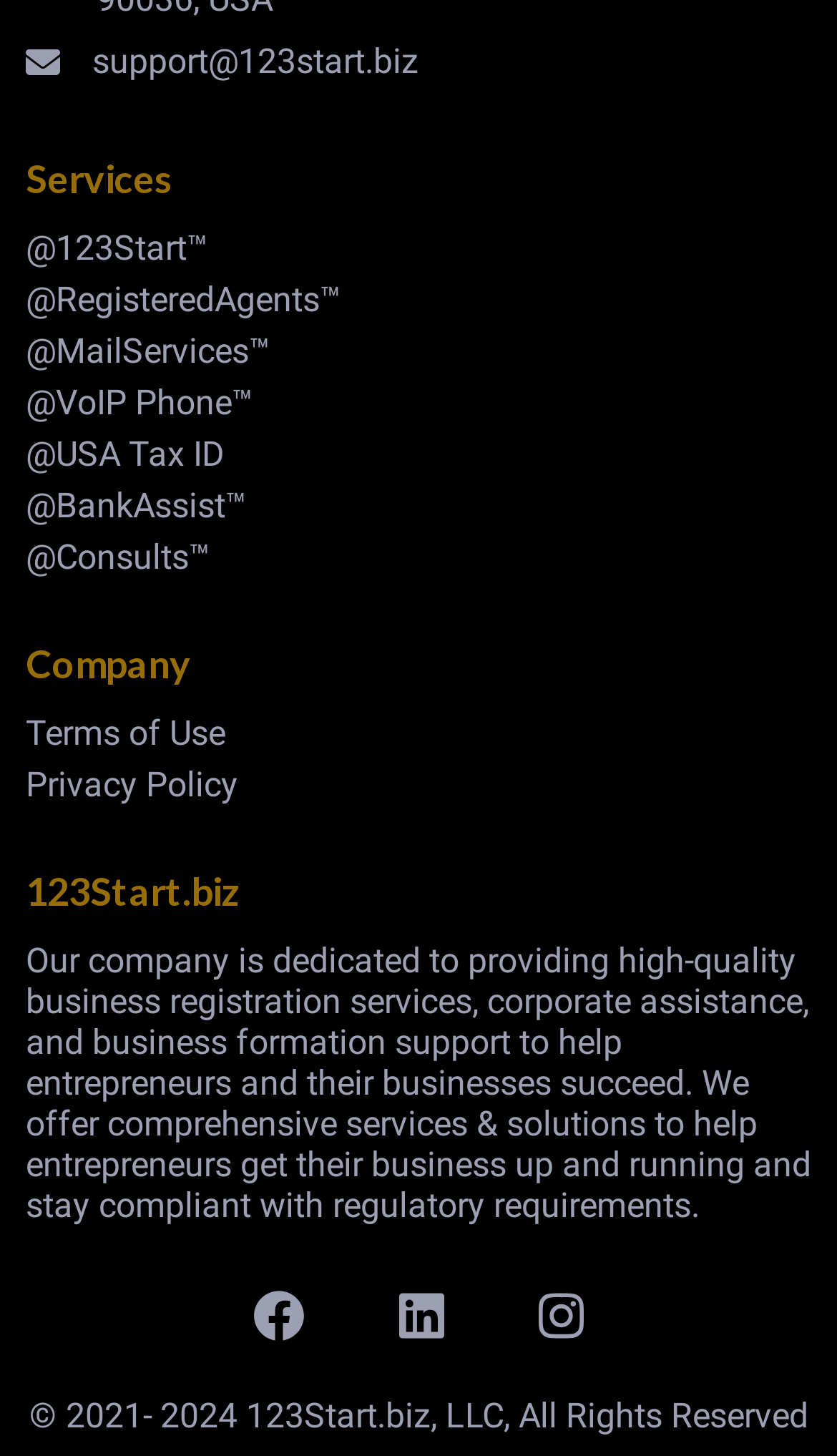How many social media links are on this webpage?
Offer a detailed and exhaustive answer to the question.

I found three link elements that point to social media pages, which are Facebook, Linkedin, and Instagram, located at the bottom of the webpage.